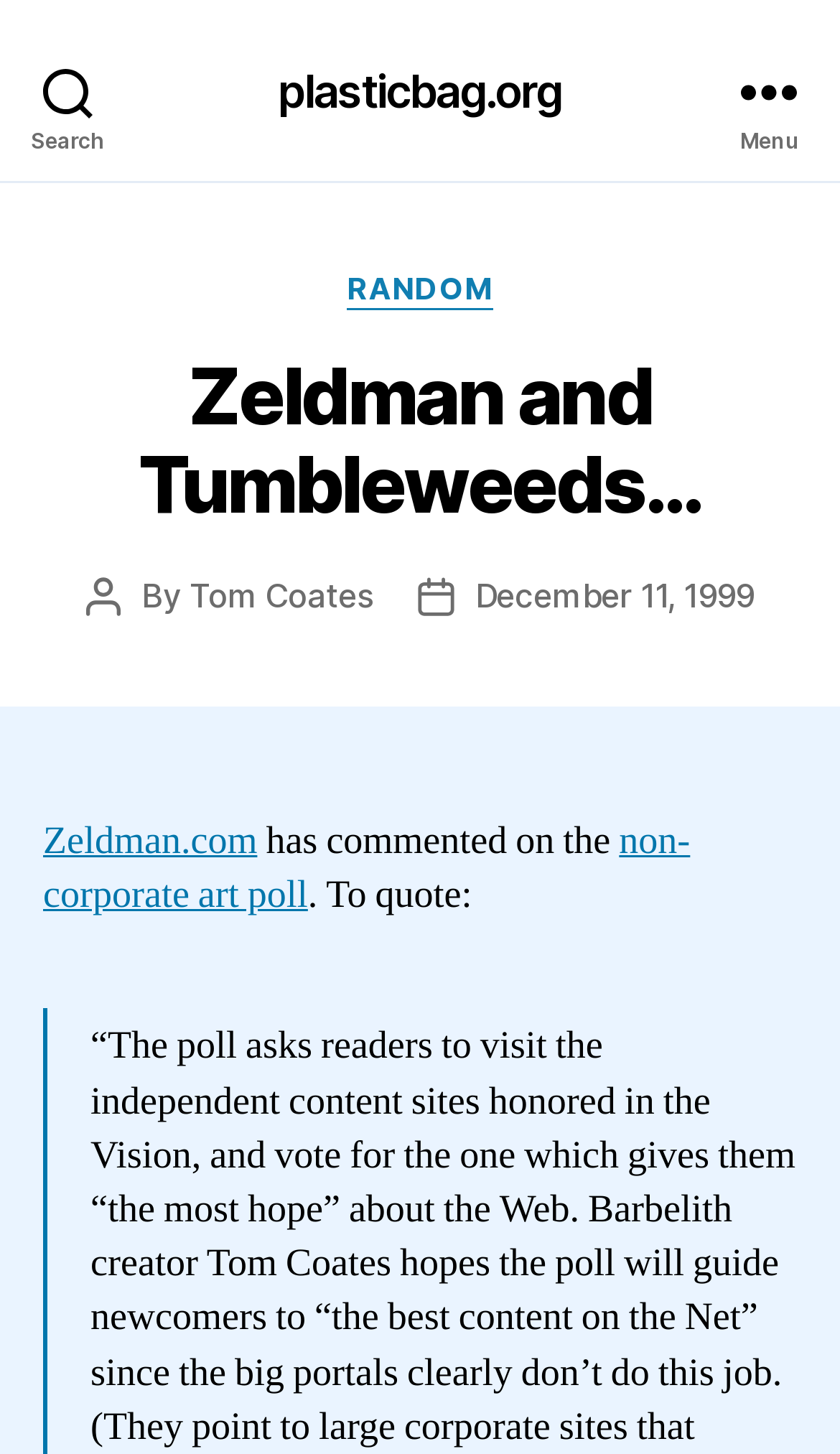Bounding box coordinates are to be given in the format (top-left x, top-left y, bottom-right x, bottom-right y). All values must be floating point numbers between 0 and 1. Provide the bounding box coordinate for the UI element described as: December 11, 1999

[0.565, 0.395, 0.898, 0.423]